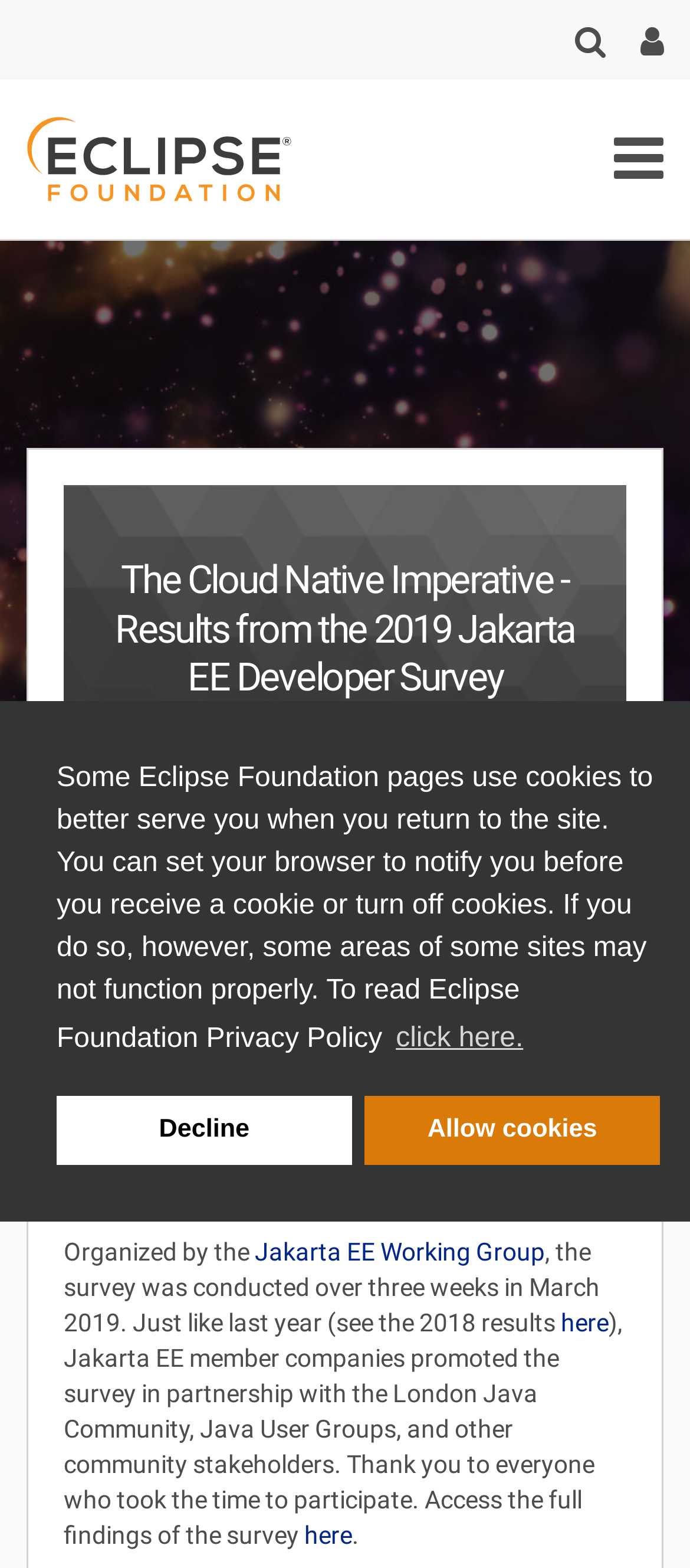Show me the bounding box coordinates of the clickable region to achieve the task as per the instruction: "Learn more about the Jakarta EE Working Group".

[0.369, 0.789, 0.79, 0.807]